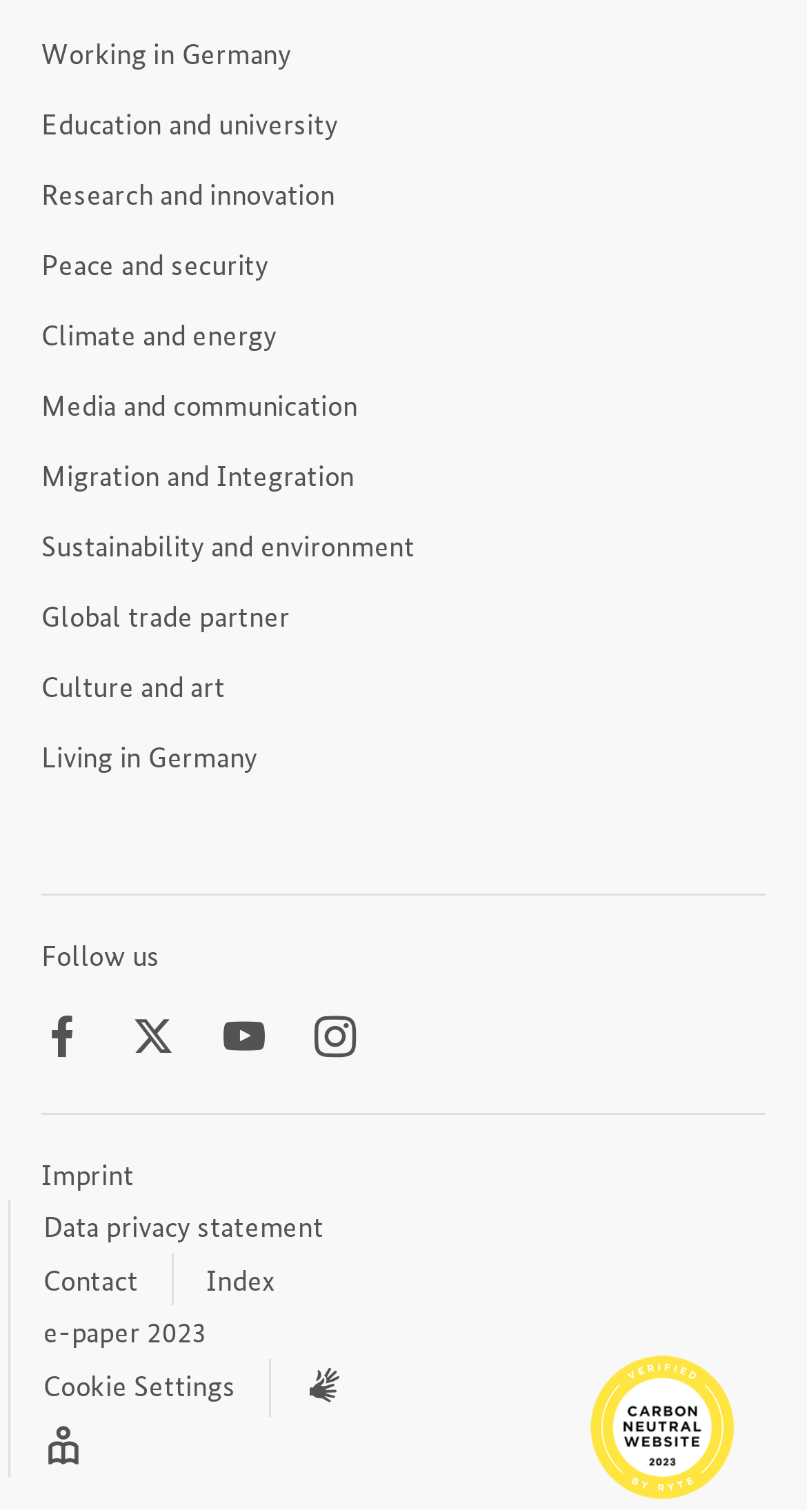Please determine the bounding box coordinates of the element's region to click in order to carry out the following instruction: "Read about 'Sustainability and environment'". The coordinates should be four float numbers between 0 and 1, i.e., [left, top, right, bottom].

[0.052, 0.347, 0.514, 0.374]